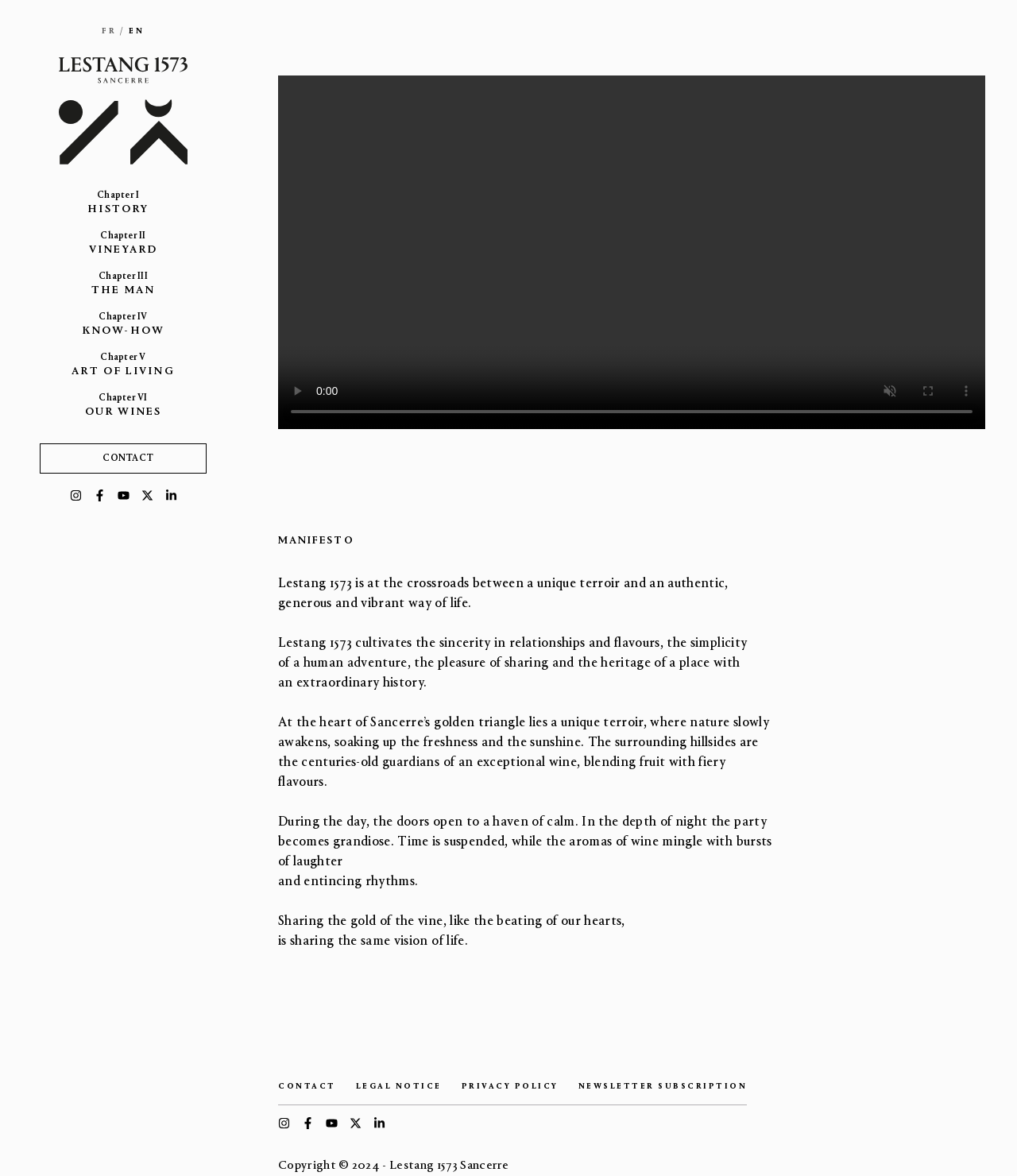Kindly determine the bounding box coordinates for the area that needs to be clicked to execute this instruction: "Play the video".

[0.273, 0.316, 0.311, 0.349]